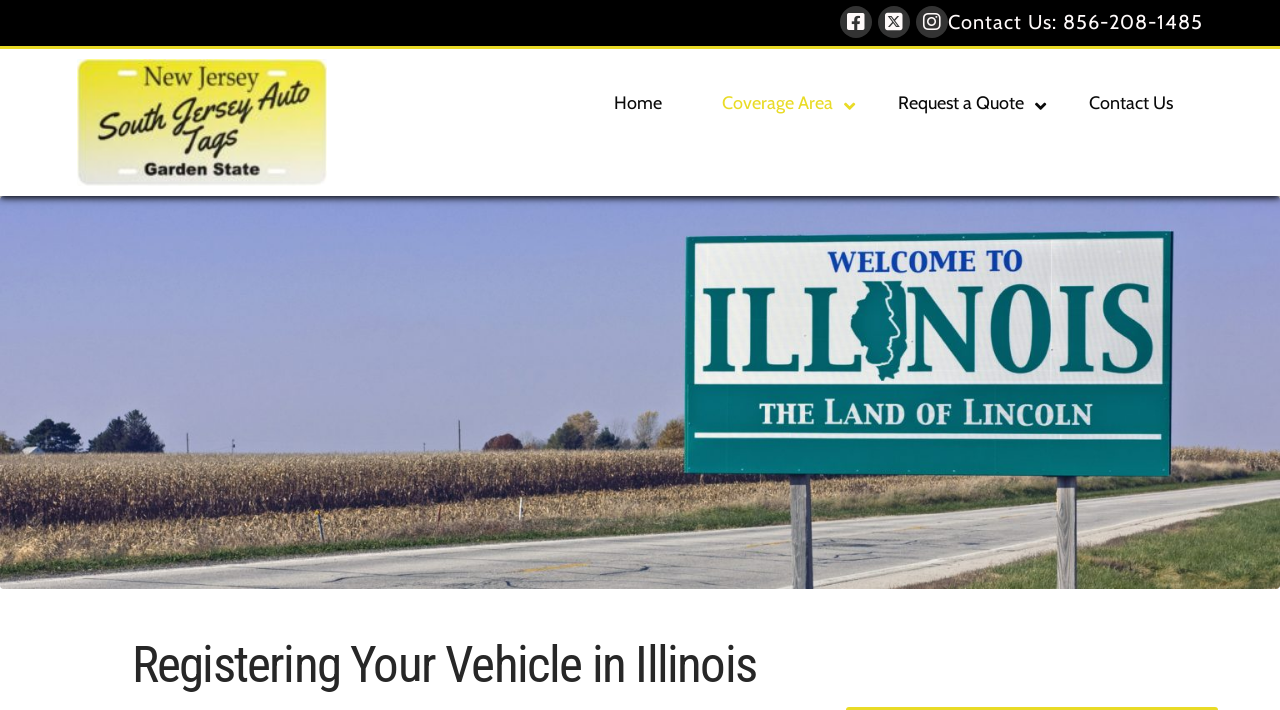What is the phone number to contact?
Using the visual information, respond with a single word or phrase.

856-208-1485